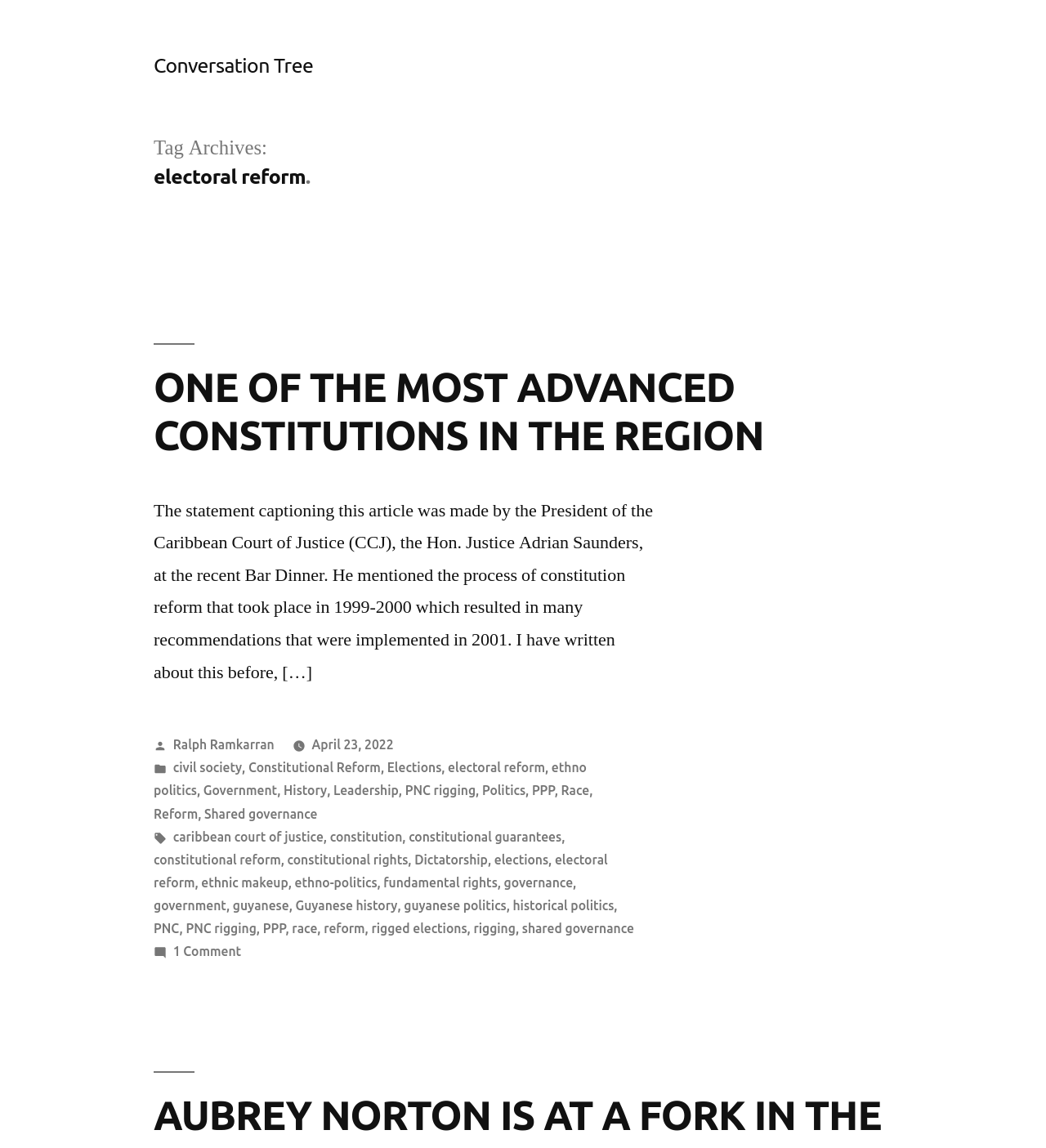Determine the bounding box coordinates for the element that should be clicked to follow this instruction: "Search for something". The coordinates should be given as four float numbers between 0 and 1, in the format [left, top, right, bottom].

None